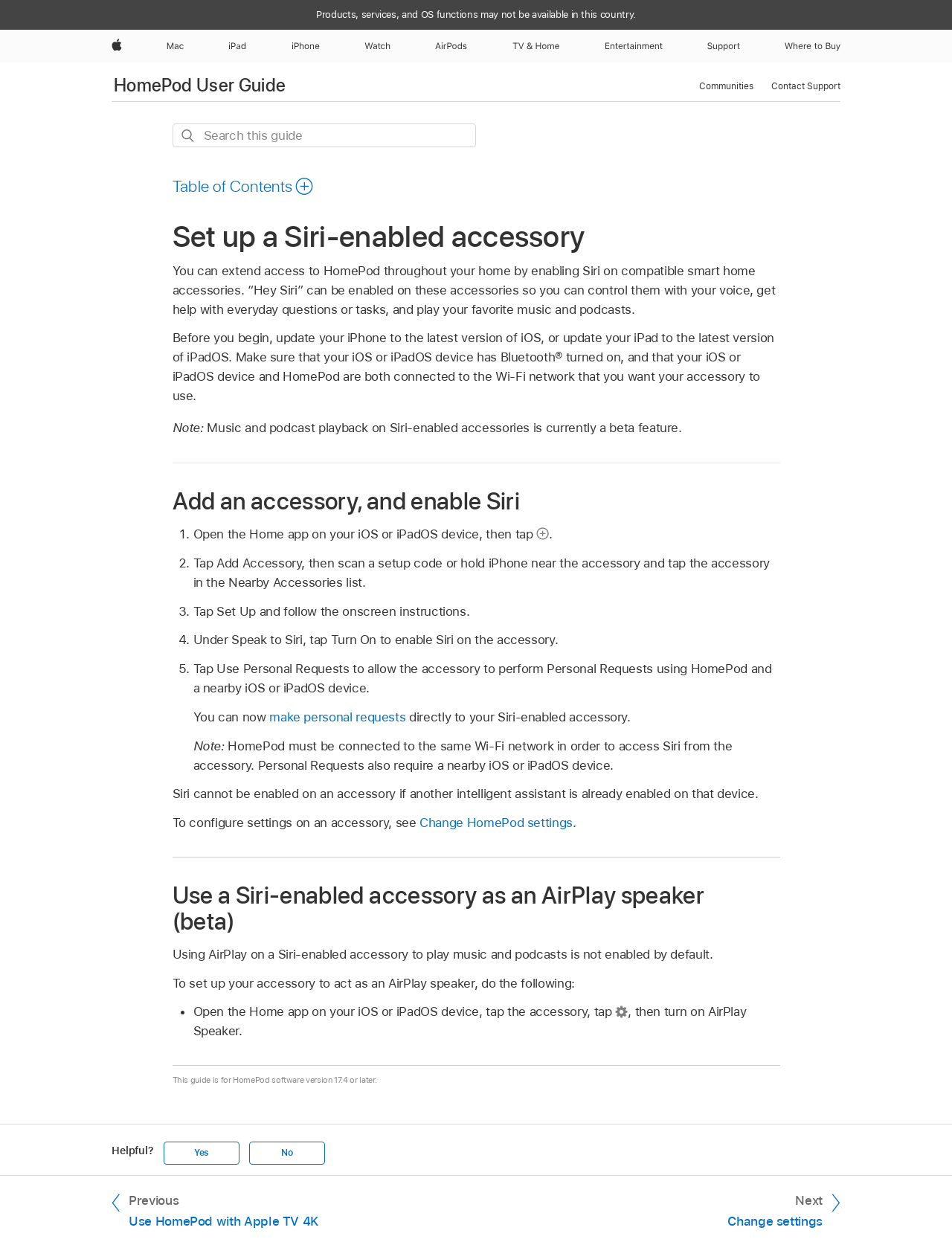Determine the bounding box coordinates of the region I should click to achieve the following instruction: "Search this guide". Ensure the bounding box coordinates are four float numbers between 0 and 1, i.e., [left, top, right, bottom].

[0.181, 0.099, 0.5, 0.119]